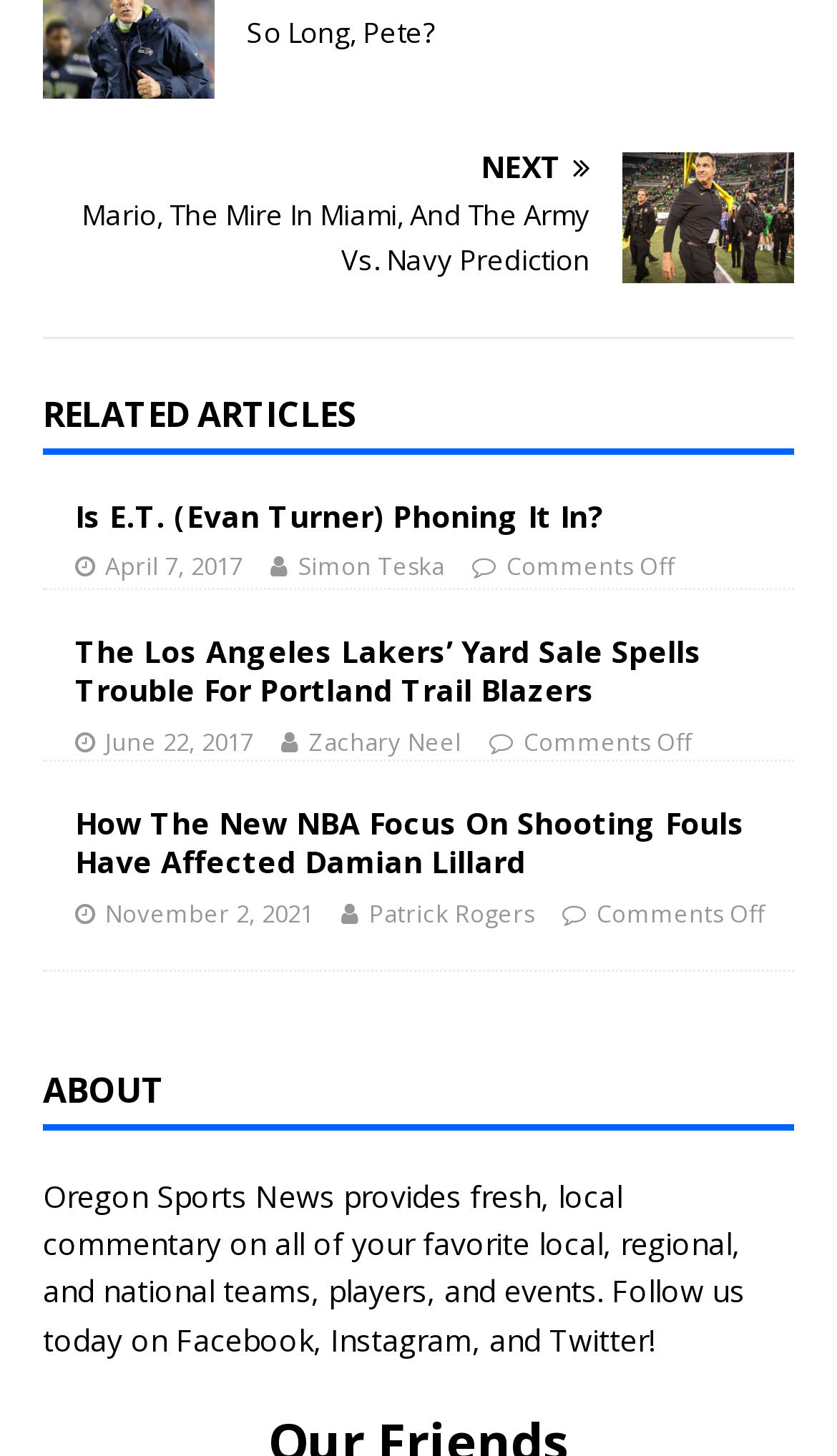Specify the bounding box coordinates of the element's region that should be clicked to achieve the following instruction: "View the article about the Los Angeles Lakers' yard sale". The bounding box coordinates consist of four float numbers between 0 and 1, in the format [left, top, right, bottom].

[0.09, 0.434, 0.838, 0.488]